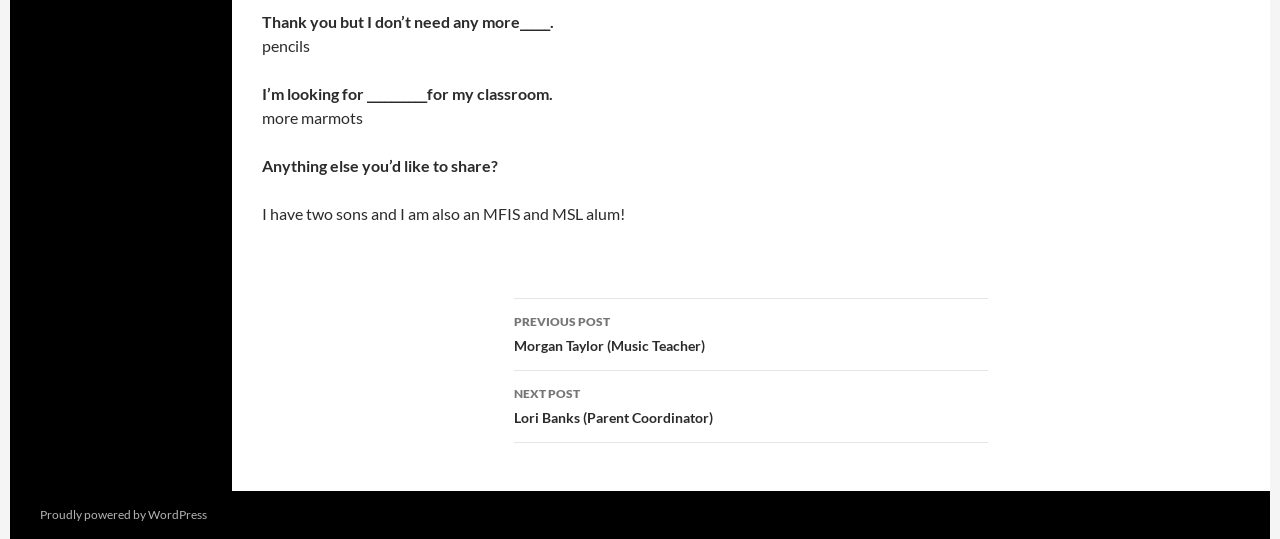What platform is powering this website?
Please give a detailed and elaborate explanation in response to the question.

The website is powered by WordPress, as indicated by the link 'Proudly powered by WordPress' at the bottom of the page.